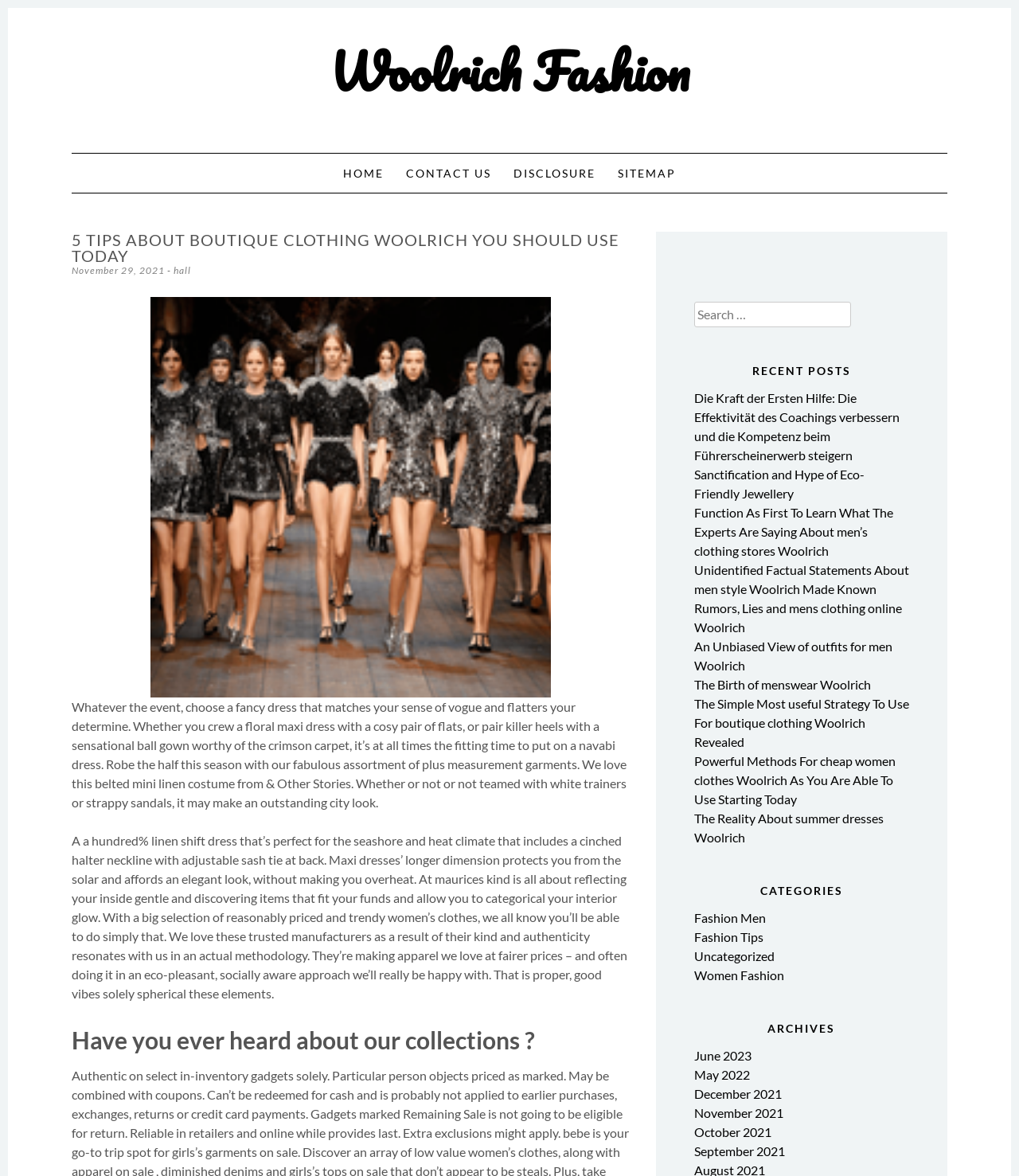What categories are available on this webpage?
Please elaborate on the answer to the question with detailed information.

Under the 'CATEGORIES' heading, I can see links to various categories such as 'Fashion Men', 'Fashion Tips', 'Uncategorized', and 'Women Fashion', which suggests that these are the categories available on this webpage.